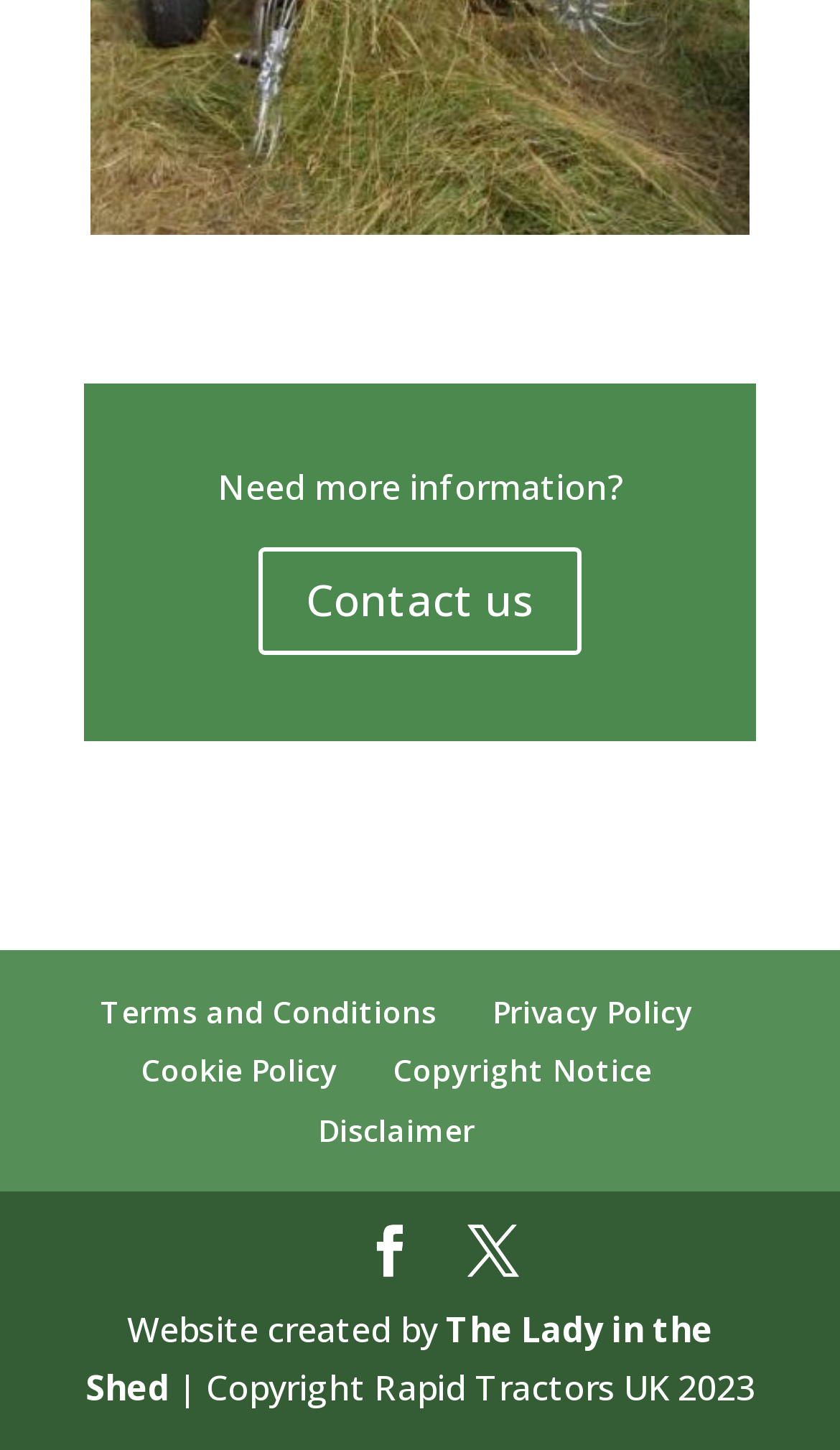Identify the bounding box coordinates for the UI element described as: "Tulsa Home Repair".

None